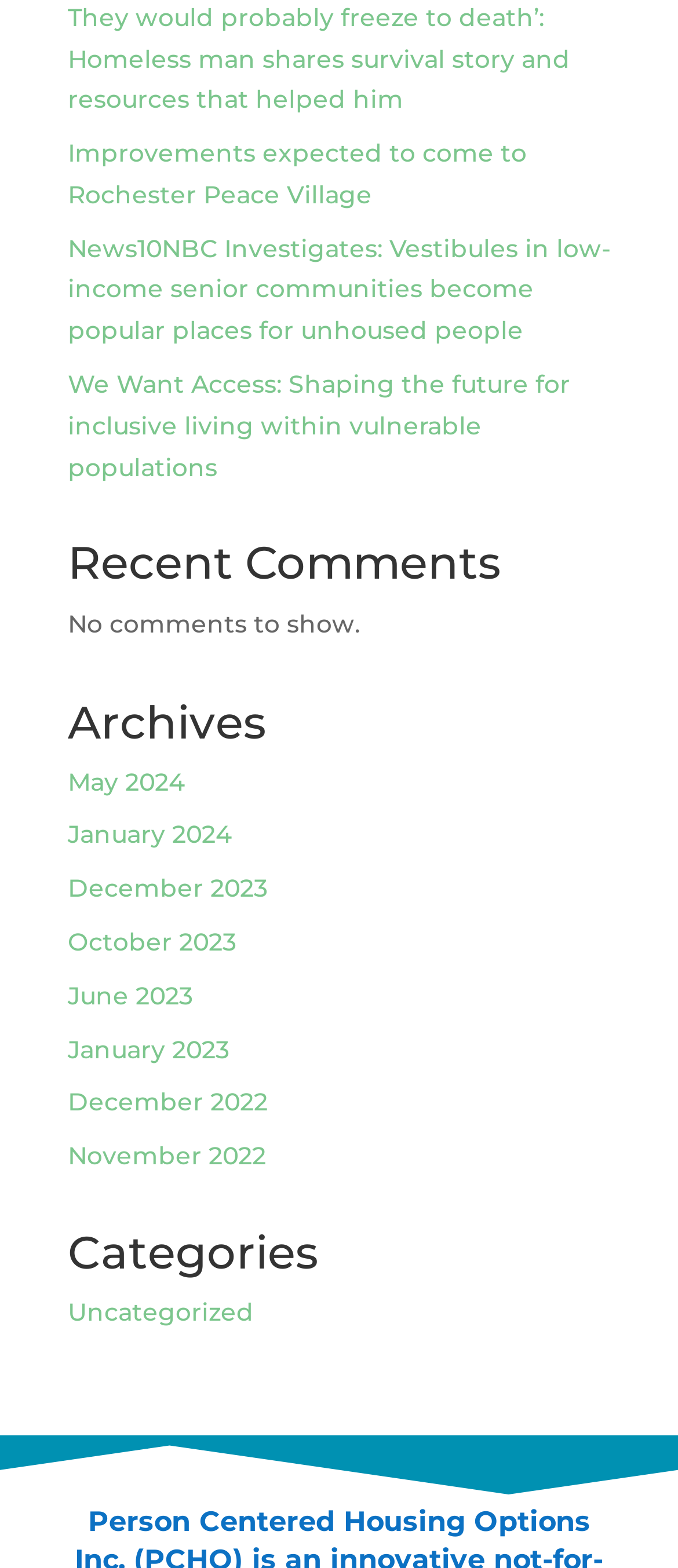Please determine the bounding box coordinates of the element's region to click in order to carry out the following instruction: "Go to May". The coordinates should be four float numbers between 0 and 1, i.e., [left, top, right, bottom].

None